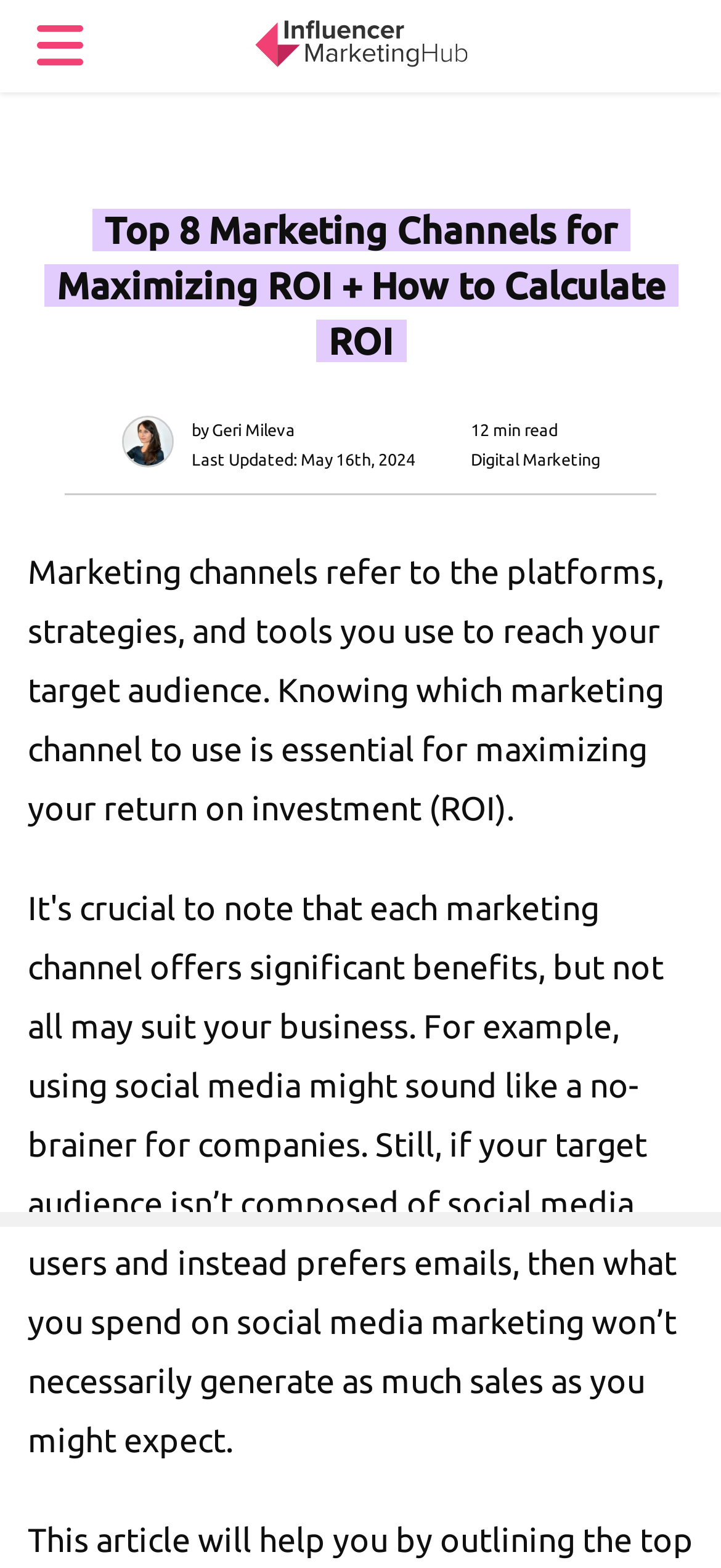What is the author's name?
Answer briefly with a single word or phrase based on the image.

Geri Mileva